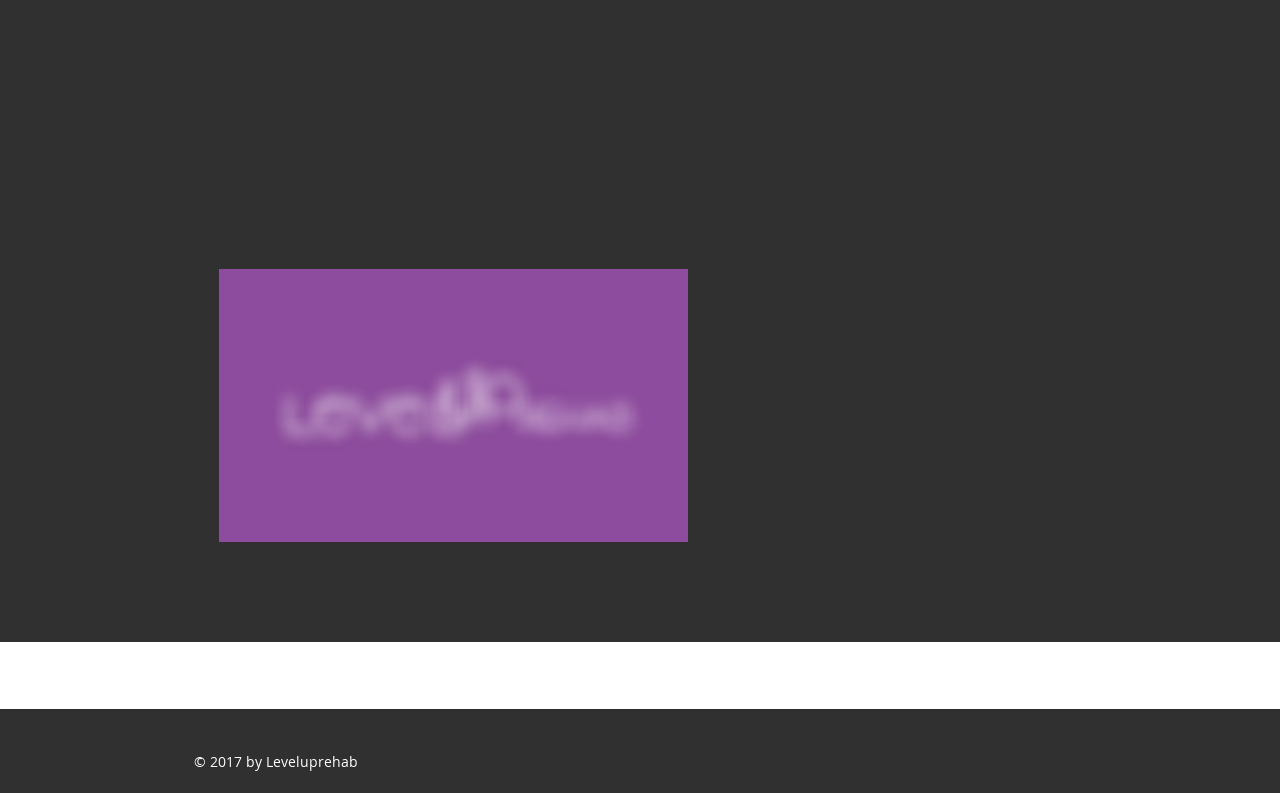What is the copyright year of the website?
Analyze the image and provide a thorough answer to the question.

The static text '© 2017 by Leveluprehab' indicates that the copyright year of the website is 2017.